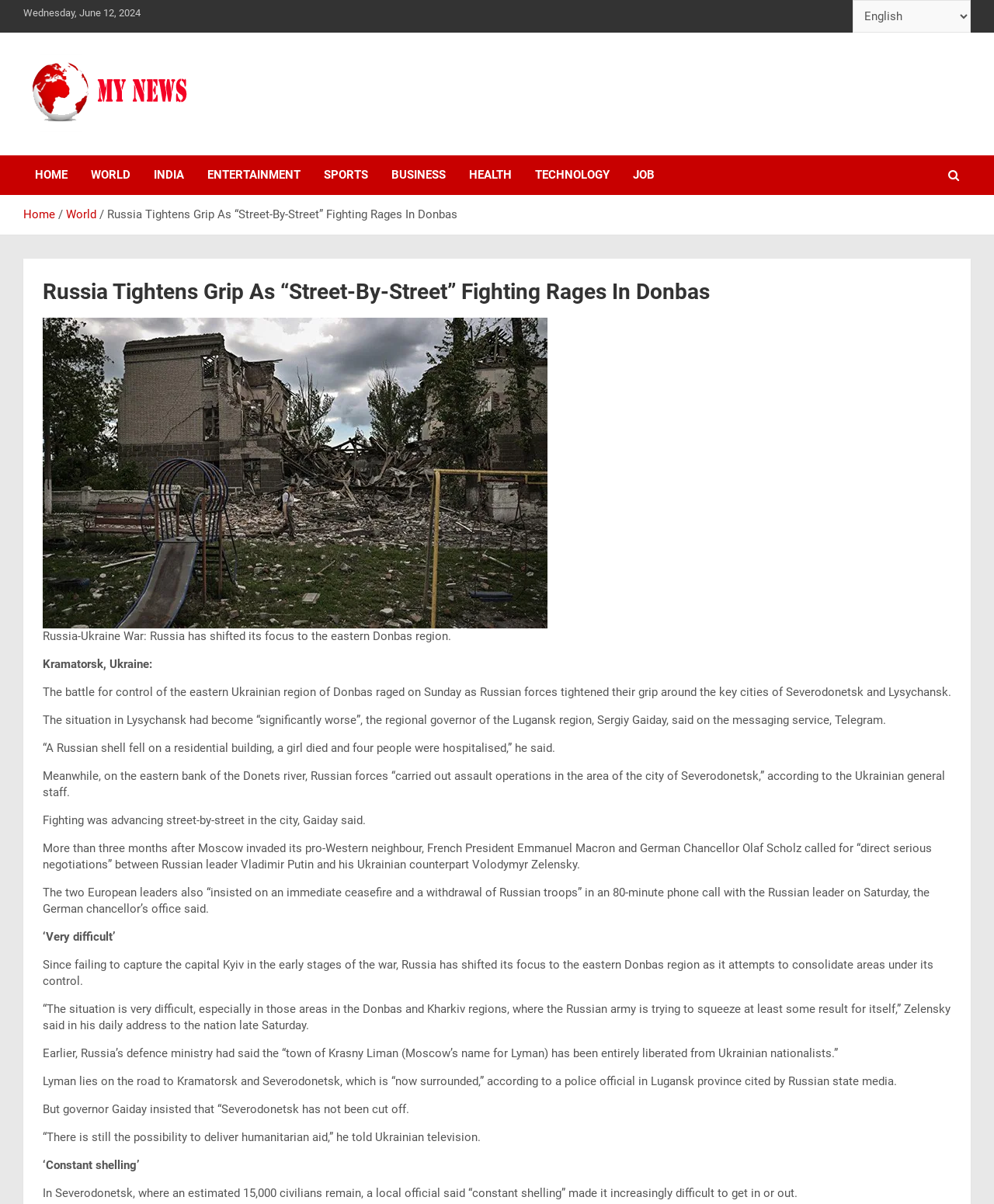Determine the bounding box coordinates of the region I should click to achieve the following instruction: "Select a language". Ensure the bounding box coordinates are four float numbers between 0 and 1, i.e., [left, top, right, bottom].

[0.858, 0.0, 0.977, 0.027]